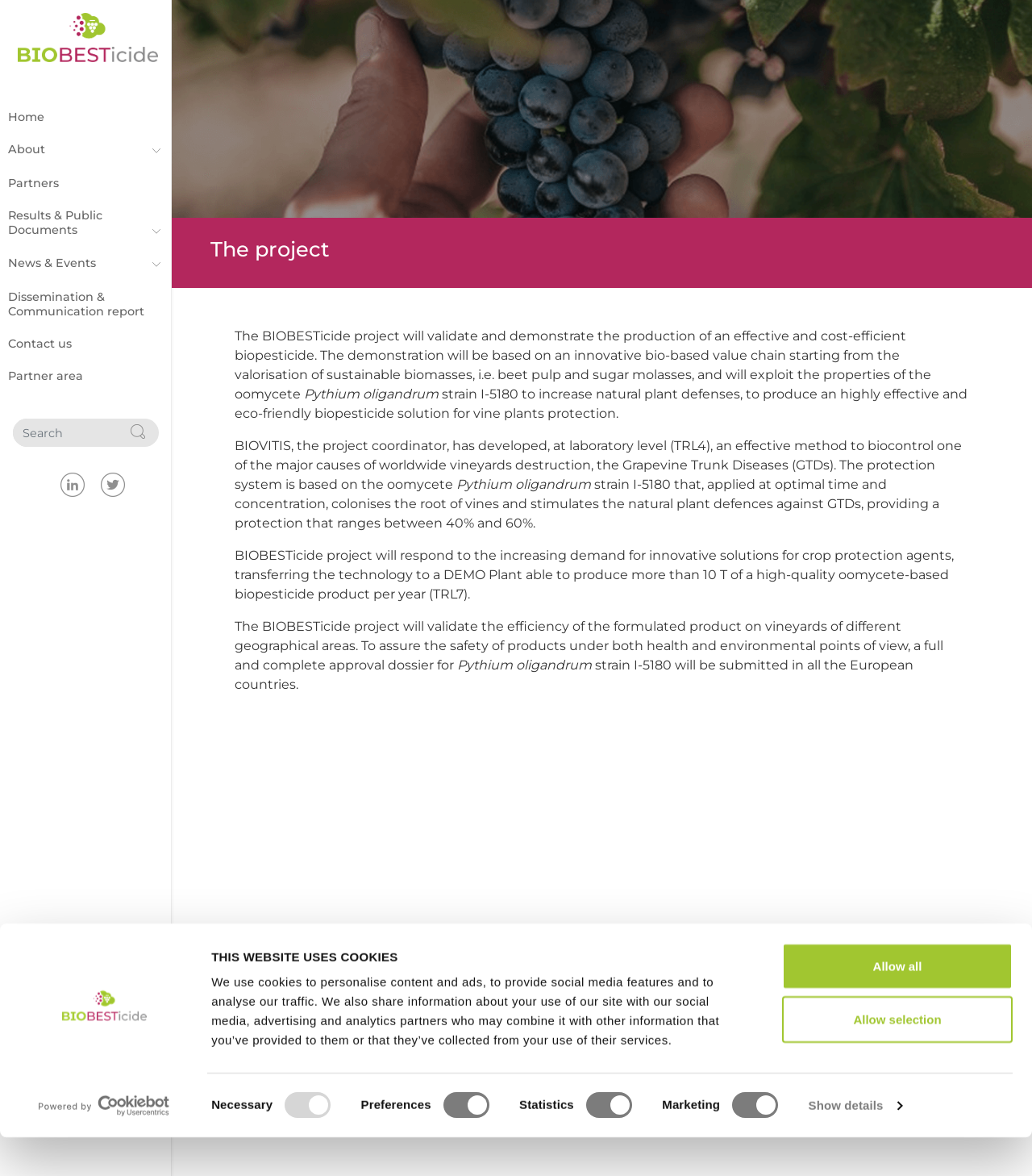Carefully observe the image and respond to the question with a detailed answer:
What is the goal of the BIOBESTicide project?

The project aims to transfer the technology to a DEMO Plant able to produce more than 10 T of a high-quality oomycete-based biopesticide product per year, responding to the increasing demand for innovative solutions for crop protection agents.